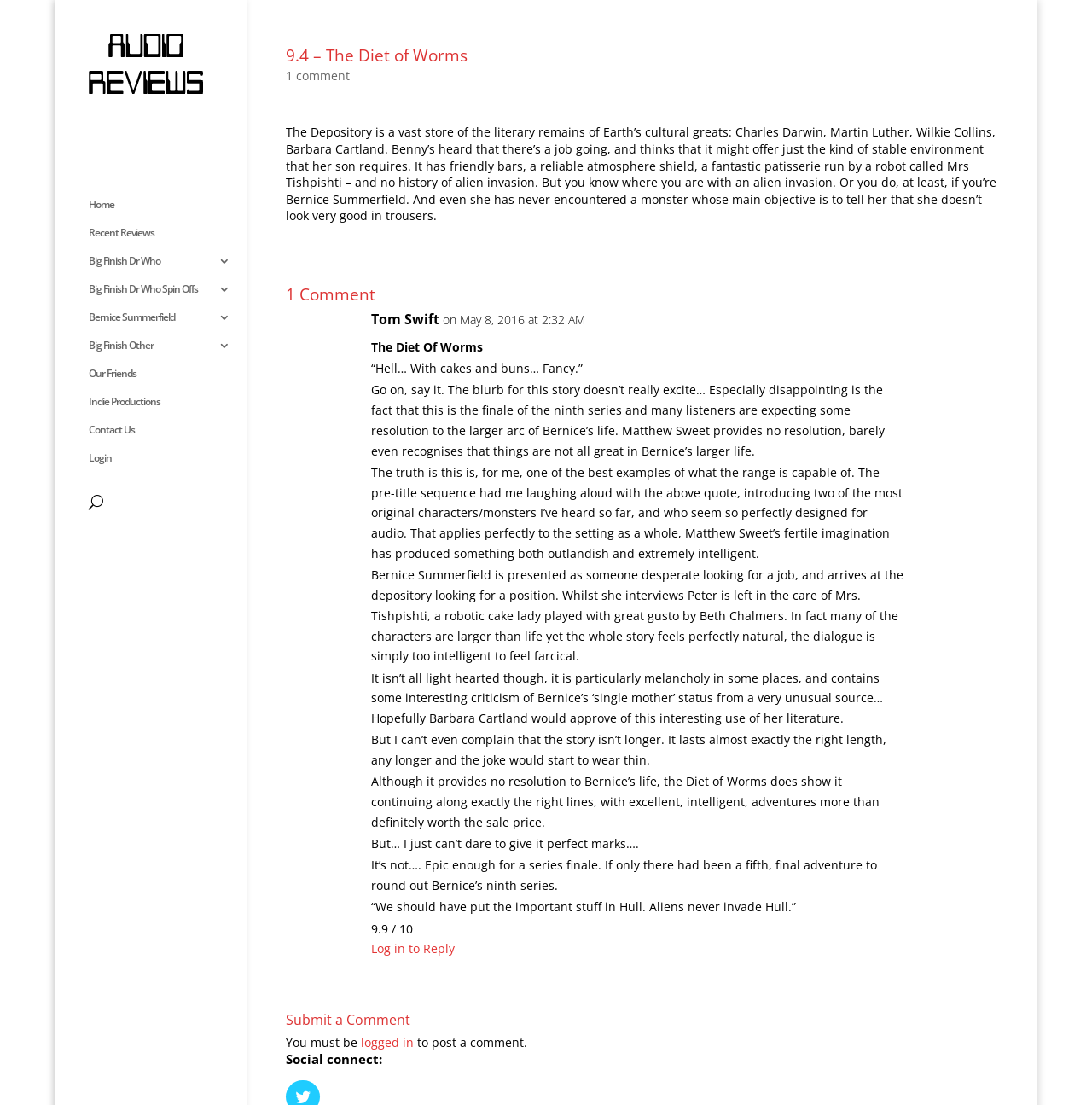Elaborate on the webpage's design and content in a detailed caption.

This webpage is an audio review page for "9.4 – The Diet of Worms" with a focus on Bernice Summerfield, a character from the Big Finish Dr Who series. At the top of the page, there is a navigation menu with links to "Home", "Recent Reviews", "Big Finish Dr Who 3", and other related categories. Below the navigation menu, there is a search bar with a searchbox labeled "Search for:".

The main content of the page is divided into two sections. The top section has a heading "9.4 – The Diet of Worms" and a brief summary of the story, which describes Bernice Summerfield's job search at the Depository, a vast store of literary remains. Below the summary, there is a link to "1 comment" and a heading "1 Comment".

The bottom section is a comment section where a user named Tom Swift has posted a review of the audio story. The review is a lengthy text that discusses the story's plot, characters, and themes, including Bernice's desperation for a job, her son Peter, and the robotic cake lady Mrs. Tishpishti. The review also mentions the story's tone, which is both humorous and melancholic, and praises the author's imagination and the dialogue. The review concludes with a rating of 9.9 out of 10.

Below the review, there is a link to "Log in to Reply" and a section to submit a comment, which requires users to be logged in. The page also has social connect options at the bottom.